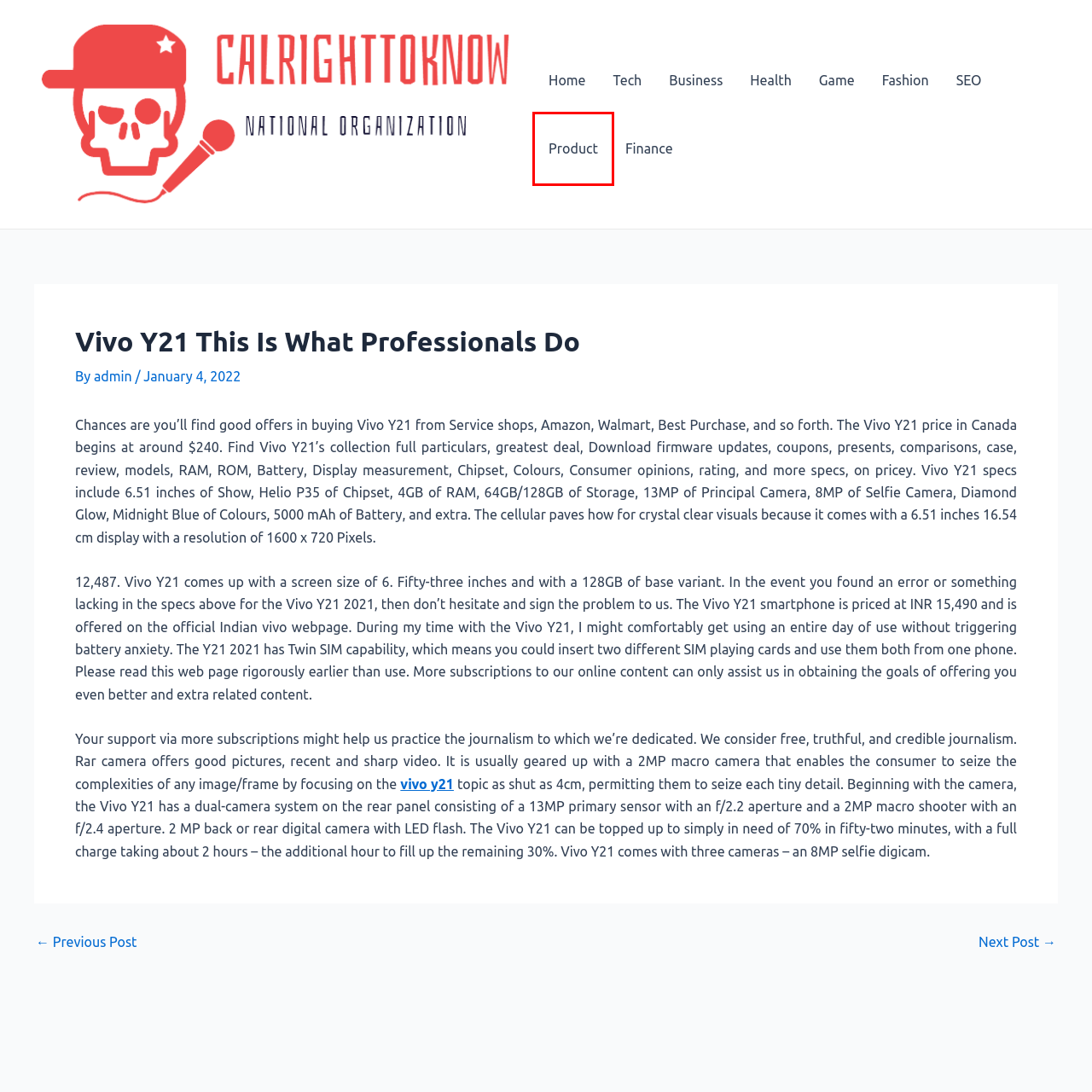Review the webpage screenshot and focus on the UI element within the red bounding box. Select the best-matching webpage description for the new webpage that follows after clicking the highlighted element. Here are the candidates:
A. Buy Mobile Phones & Accessories Online | Sangeetha Mobiles
B. Business
C. Fashion
D. Product
E. The best way to Earn $398/Day Using Xbox One
F. Game
G. SEO
H. Tech

D